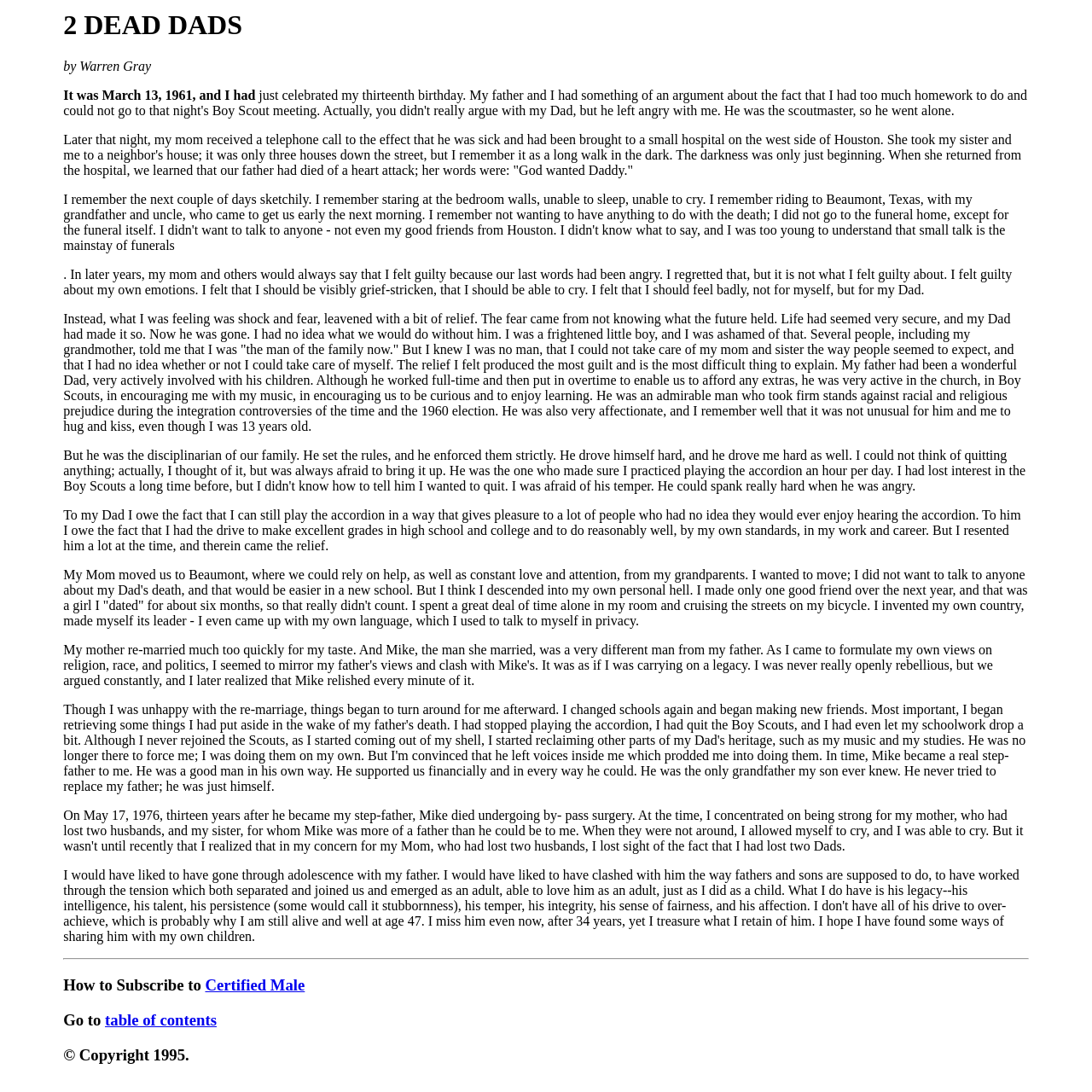Respond to the following query with just one word or a short phrase: 
What is the author's relationship with the two dads?

Son